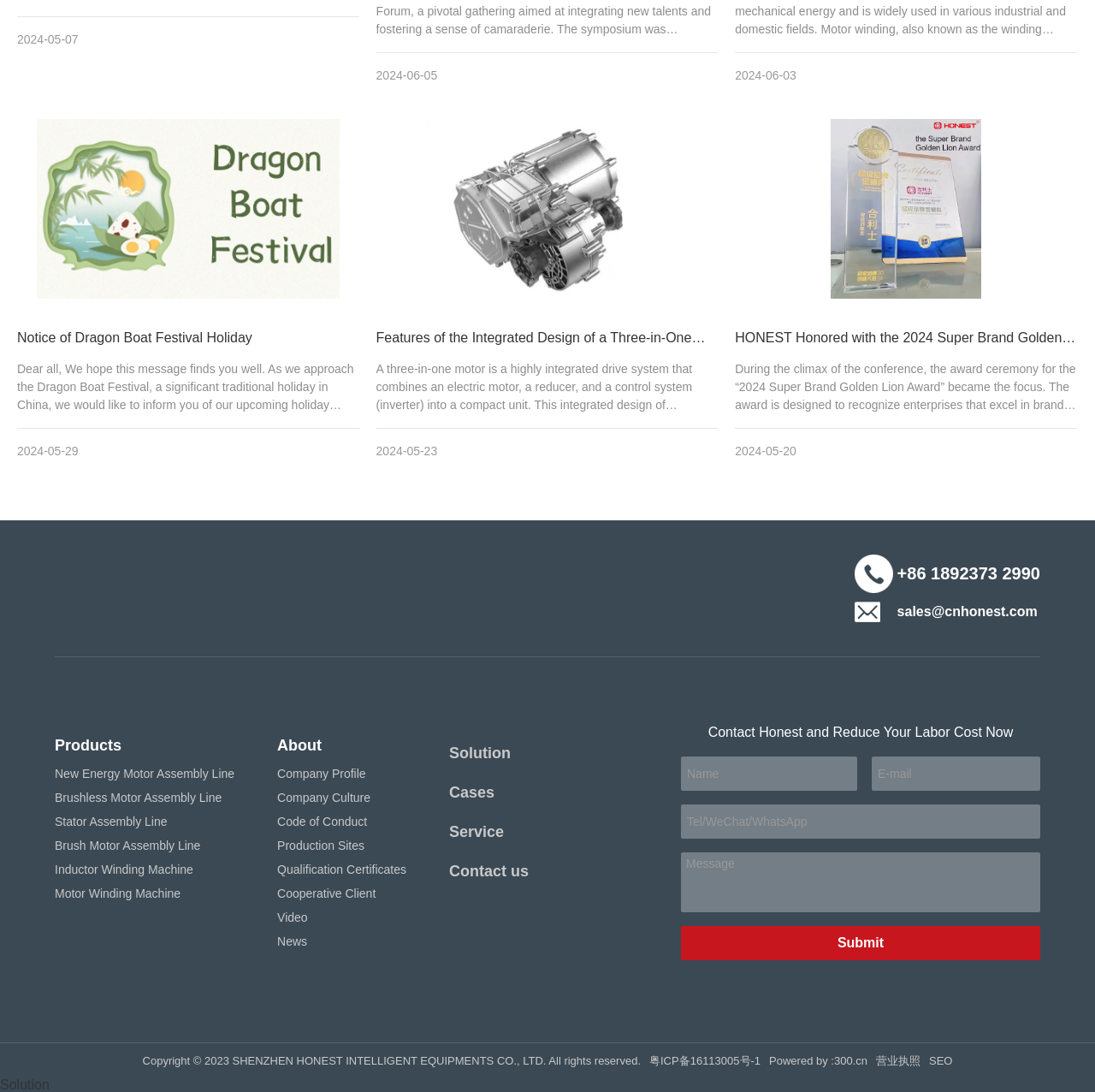What is the purpose of the contact form?
Respond to the question with a single word or phrase according to the image.

To reduce labor cost